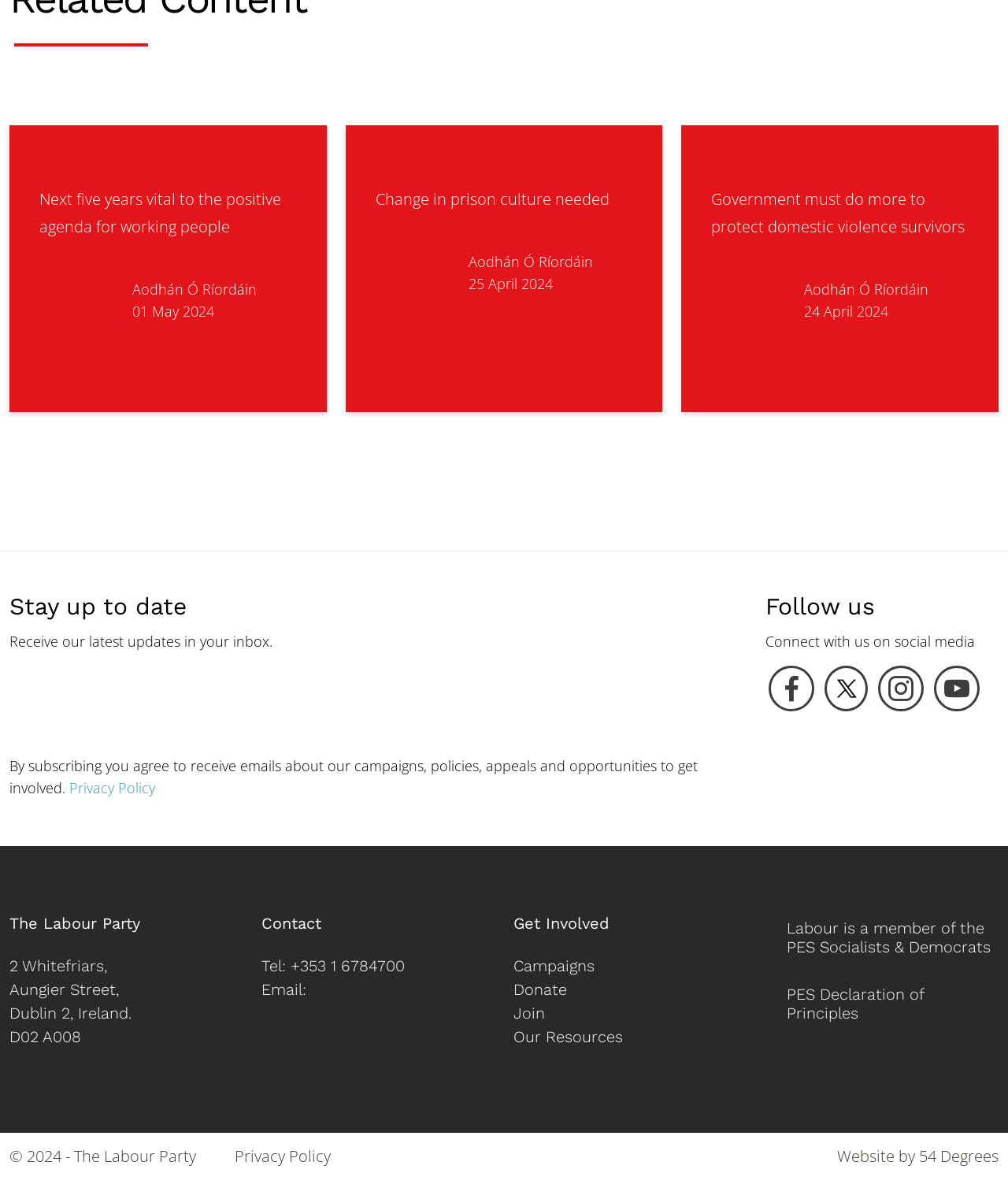Please provide a comprehensive answer to the question based on the screenshot: What is the date of the latest article?

I looked for the most recent date associated with an article, which is '01 May 2024' next to the article 'Next five years vital to the positive agenda for working people'.